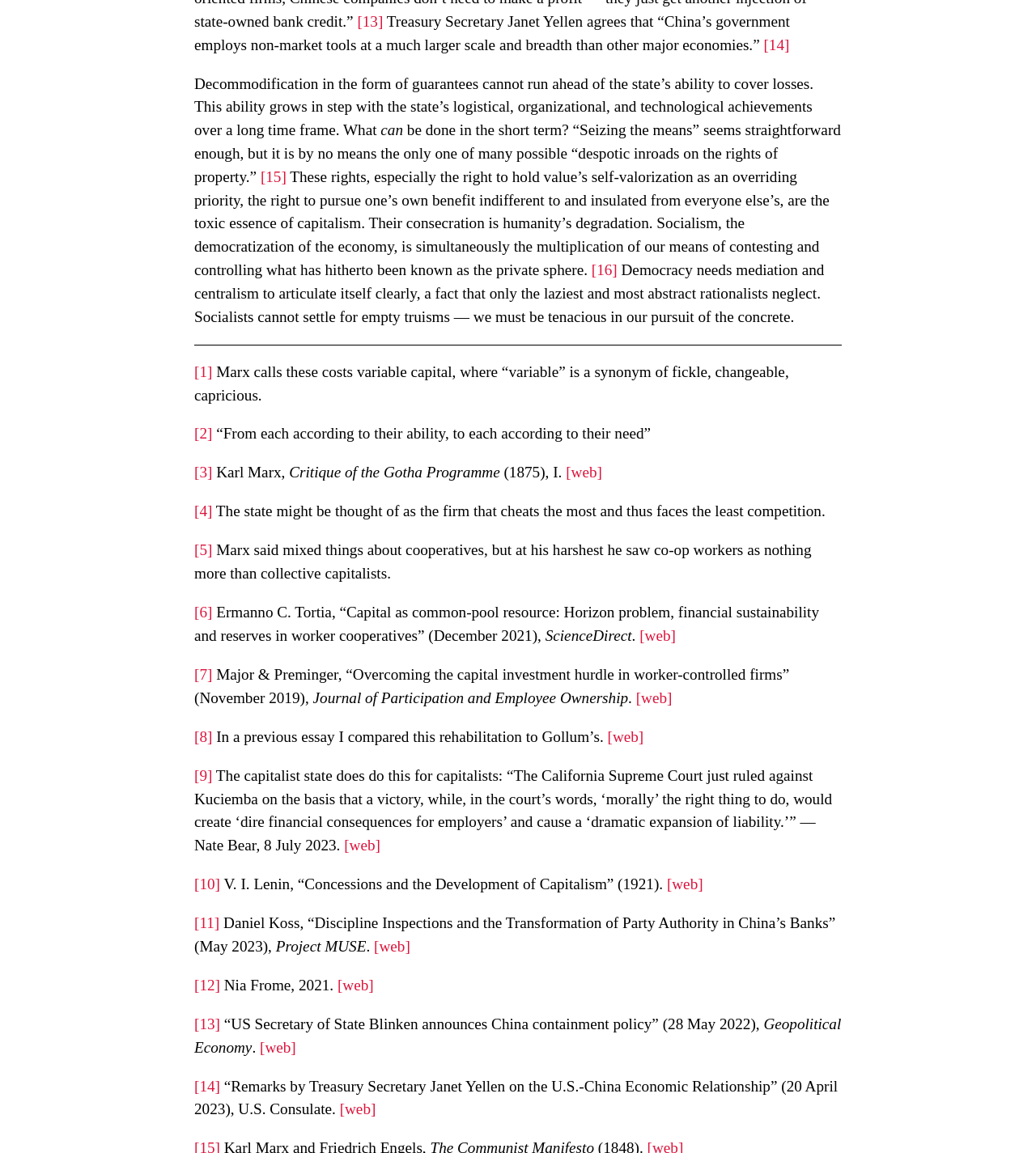Who is the US Secretary of State mentioned in the text?
Provide an in-depth and detailed explanation in response to the question.

The text mentions a news article about US Secretary of State Blinken announcing a China containment policy, which suggests that the US is taking a stance against China's economic influence.